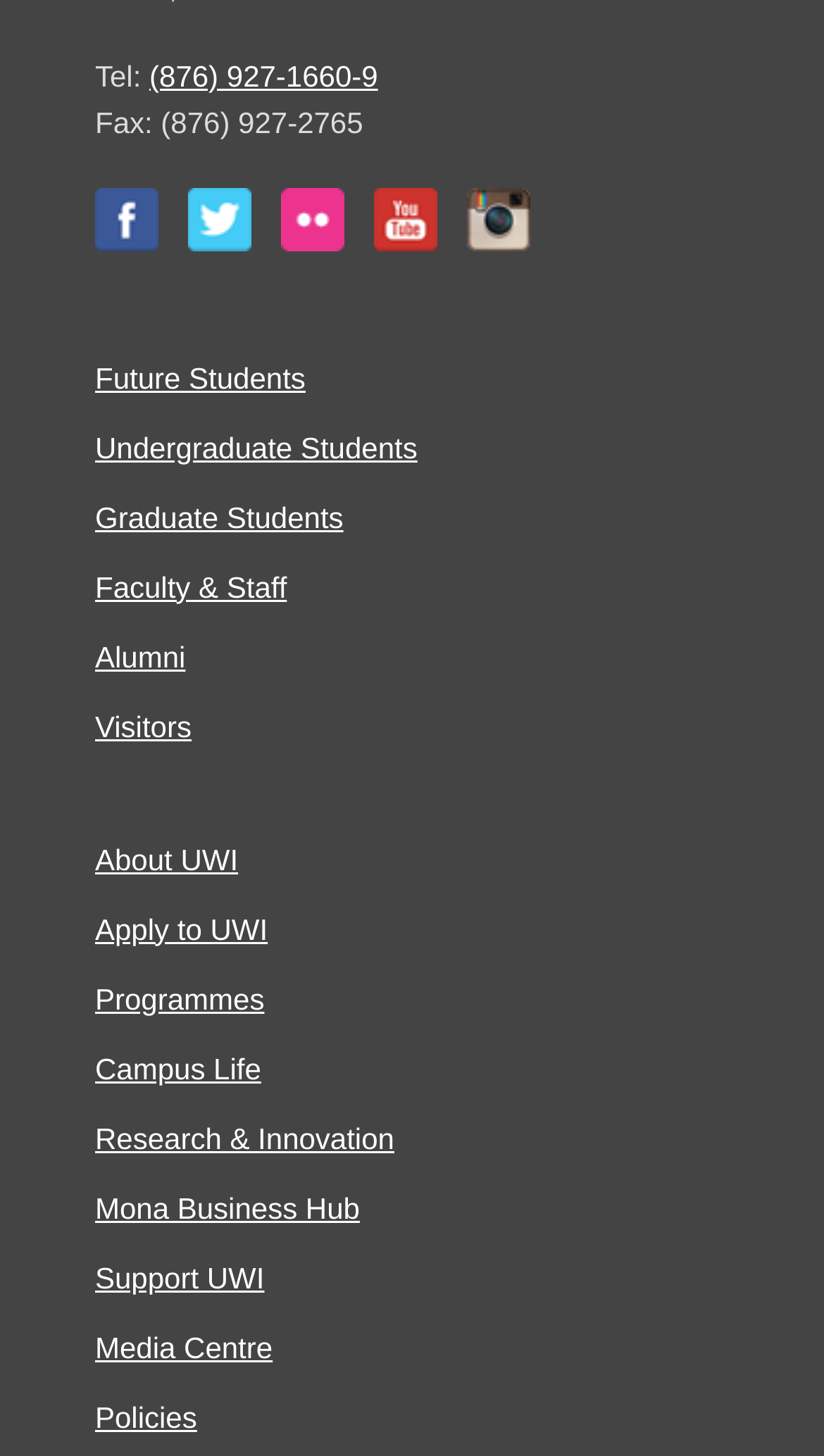Please study the image and answer the question comprehensively:
How many categories are listed for students?

I counted the number of categories listed for students, which are 'Future Students', 'Undergraduate Students', and 'Graduate Students'.